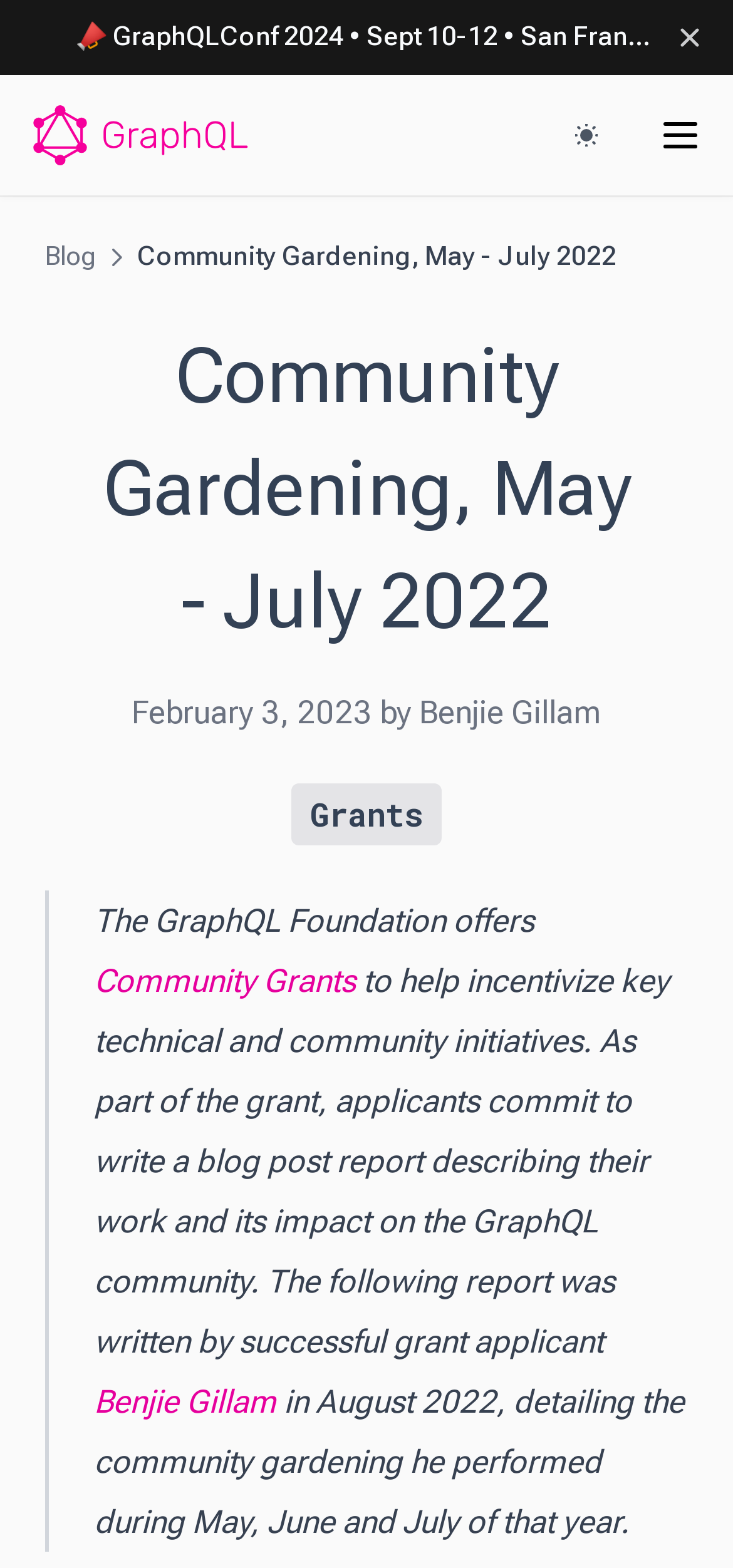Produce an extensive caption that describes everything on the webpage.

The webpage is about Community Gardening, specifically from May to July 2022, and is related to GraphQL. At the top, there is a banner with a "Dismiss" button and an image. Below the banner, there are three buttons: "GraphQL" with an image, "Change theme" with an image, and "Menu" with an image.

On the left side, there is a menu with links to "Pagination", "Global Object Identification", "Caching", and "GraphQL Landscape". The "GraphQL Landscape" link has a sub-menu with a "Blog" link and an image.

The main content of the webpage is a blog post titled "Community Gardening, May - July 2022" with a heading and a time stamp "February 3, 2023". The post is written by Benjie Gillam and has a link to "Grants". The content of the post is a blockquote that describes the GraphQL Foundation's Community Grants and the report written by the grant applicant, Benjie Gillam, about his community gardening work during May, June, and July 2022.